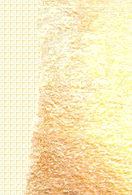Provide a comprehensive description of the image.

The image features a design characterized by a warm, golden gradient that seamlessly transitions from a muted grid pattern on the left to a more vibrant and textured golden finish on the right. This visual element evokes feelings of warmth and richness, likely intended to complement the thematic content of the webpage, titled "Is Your Nose in My Business?". The background design plays a crucial role in enhancing the overall aesthetic of the page, providing a subtle yet engaging backdrop that draws the viewer's attention while promoting the text and ideas presented. The interplay of light and texture in the golden area creates an inviting atmosphere, suggesting themes of introspection and the human experience in relation to privacy and judgment.